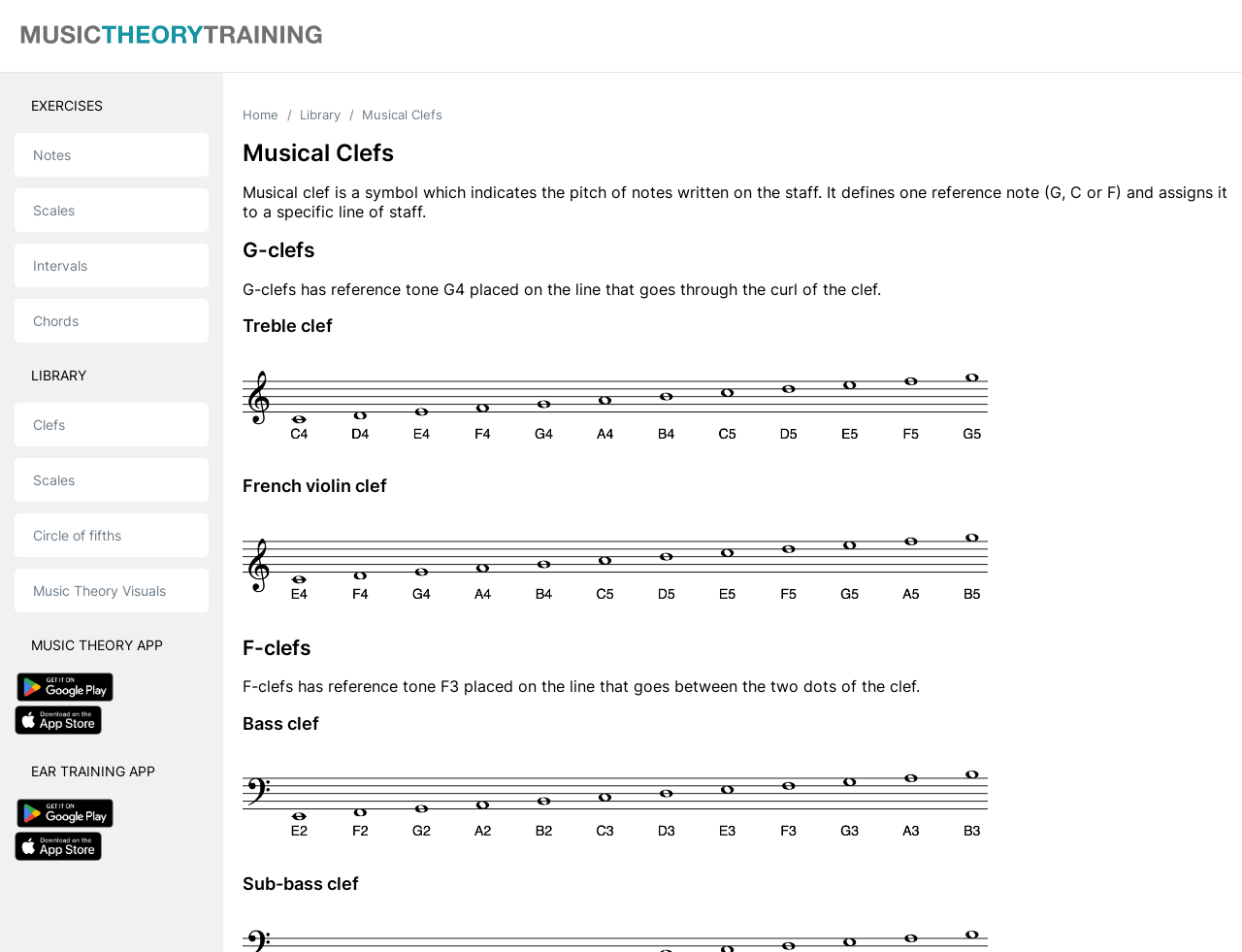From the webpage screenshot, predict the bounding box of the UI element that matches this description: "Music Theory Visuals".

[0.012, 0.597, 0.168, 0.643]